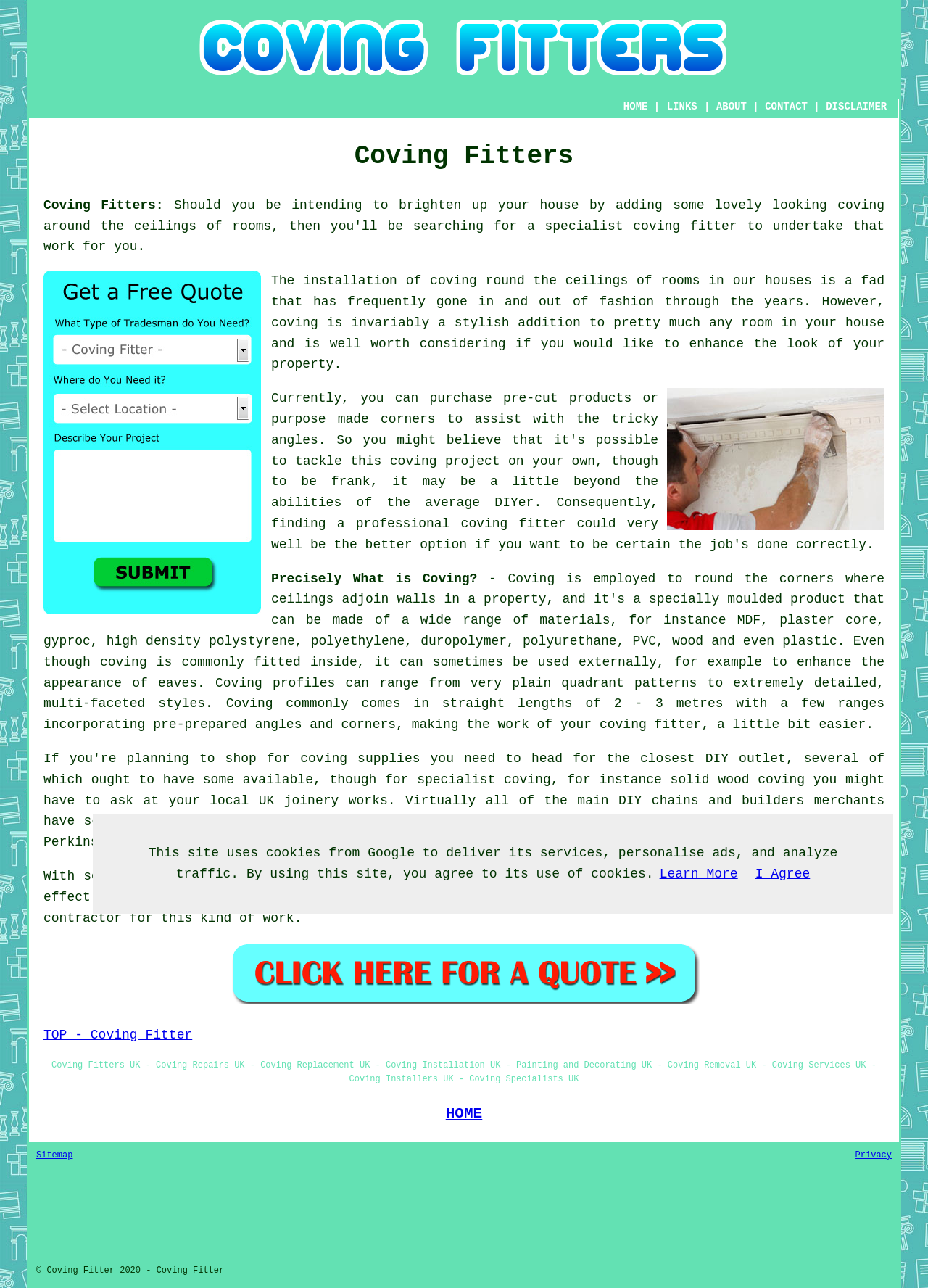What is coving used for?
Based on the screenshot, answer the question with a single word or phrase.

To round corners